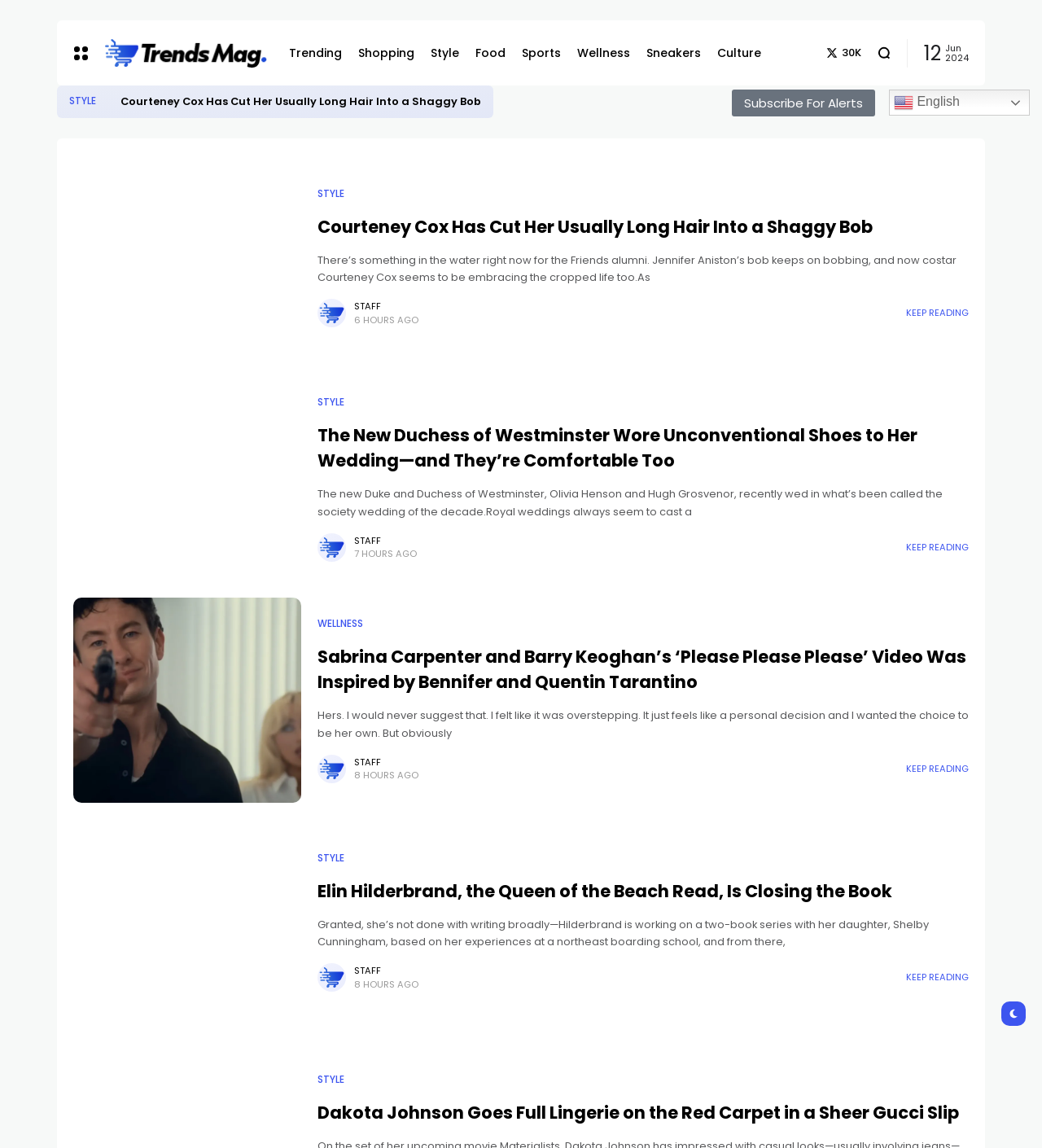What is the name of the website?
Please answer the question with a single word or phrase, referencing the image.

Trends Mag